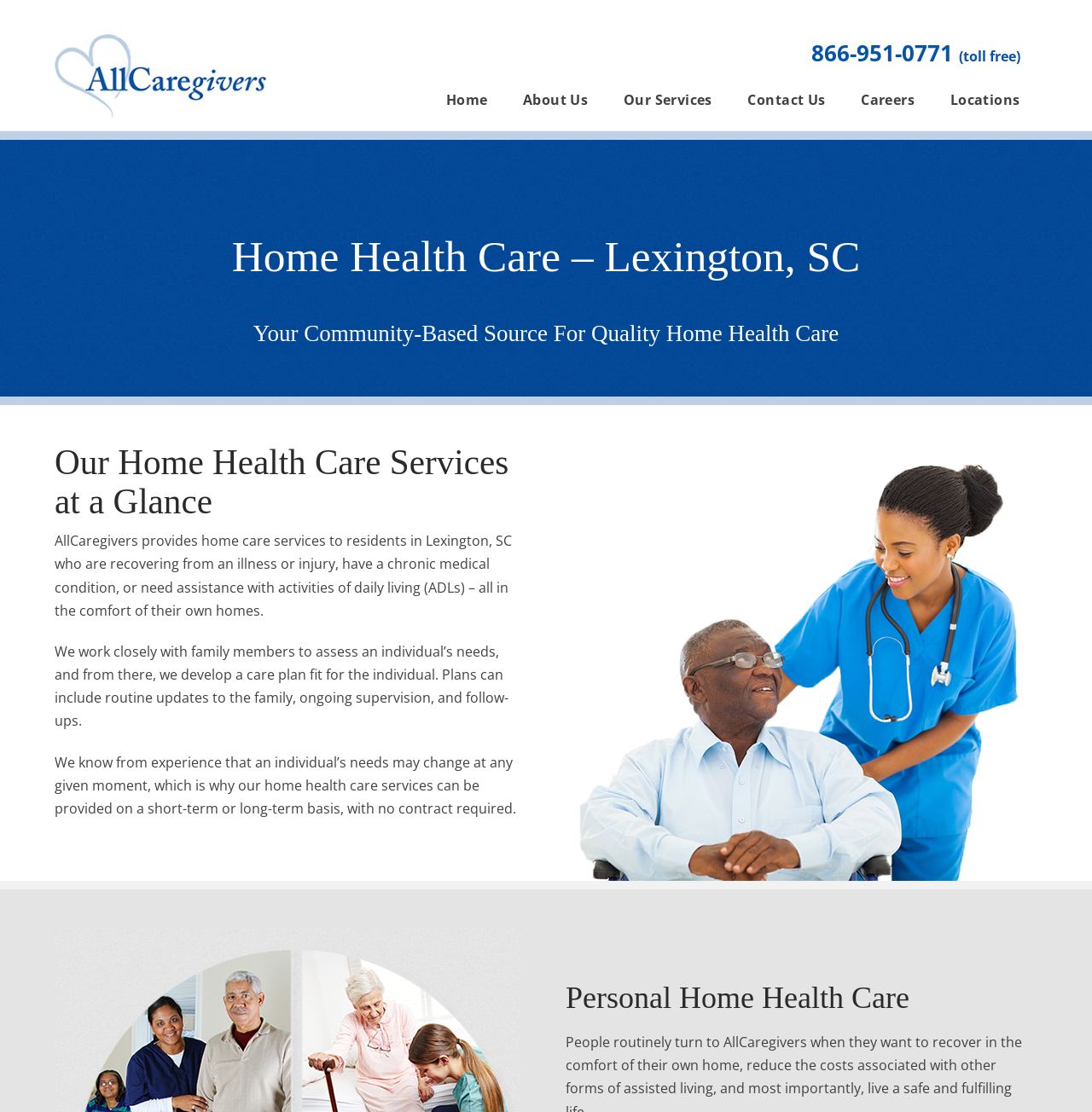Determine the bounding box coordinates of the UI element described below. Use the format (top-left x, top-left y, bottom-right x, bottom-right y) with floating point numbers between 0 and 1: parent_node: Home title="Home Quality Care"

[0.05, 0.03, 0.245, 0.108]